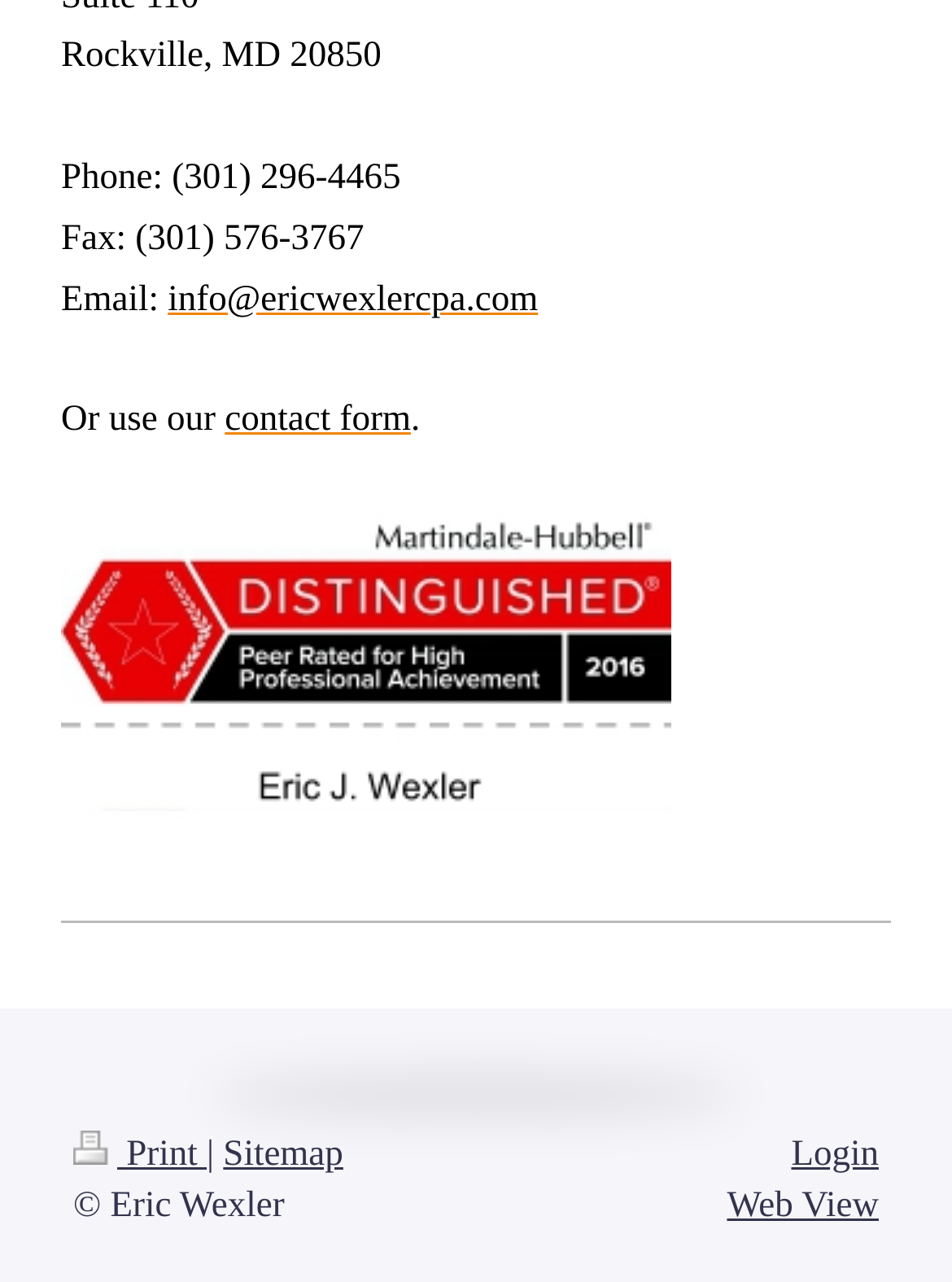What is the city and state of Eric Wexler CPA's location?
Provide an in-depth and detailed explanation in response to the question.

I found the location by looking at the StaticText element with the content 'Rockville, MD 20850' which is located at the top of the webpage.